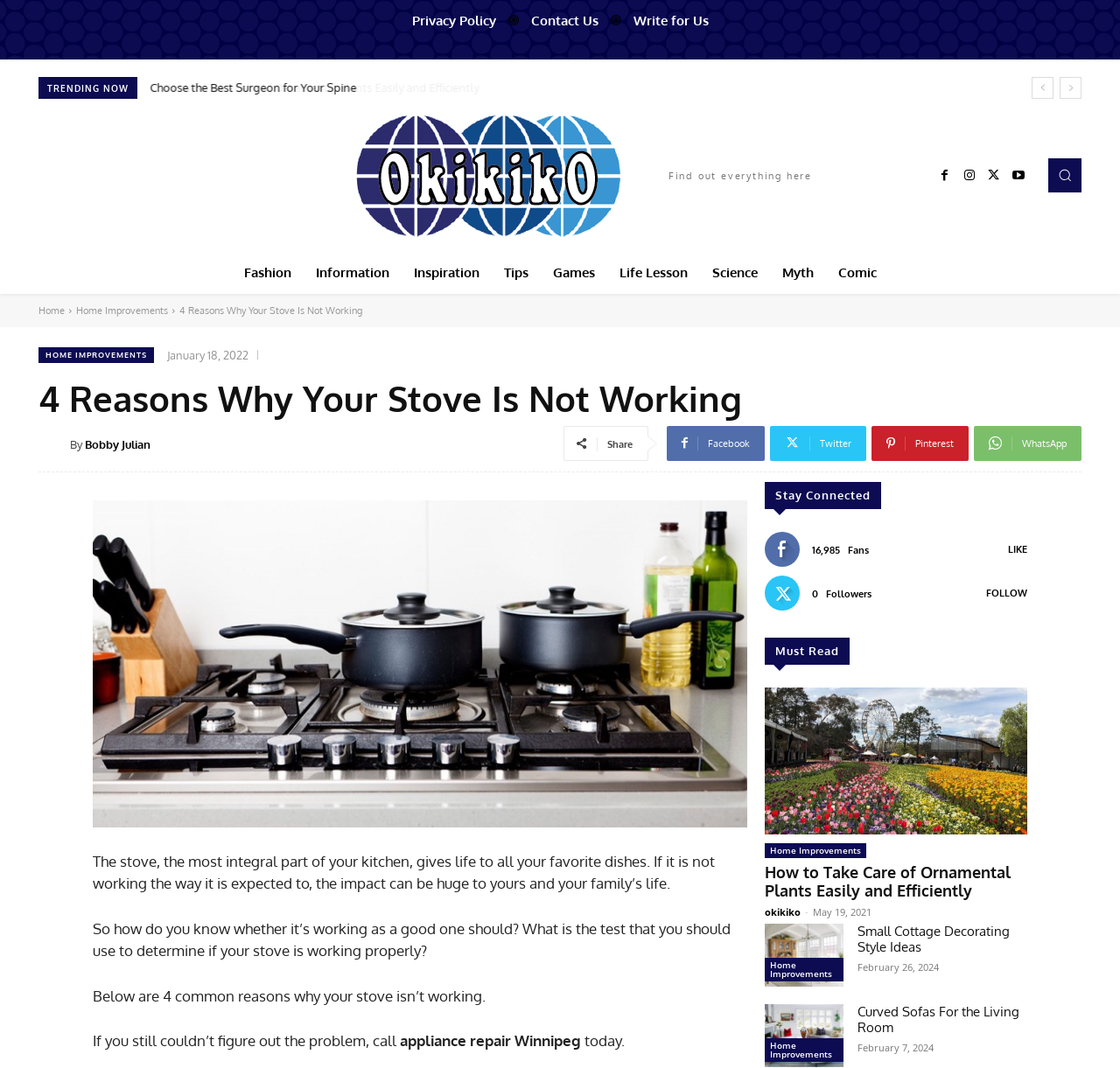Review the image closely and give a comprehensive answer to the question: What is the topic of the article?

The topic of the article can be determined by reading the heading '4 Reasons Why Your Stove Is Not Working' and the introductory paragraph that discusses the importance of a stove in the kitchen.